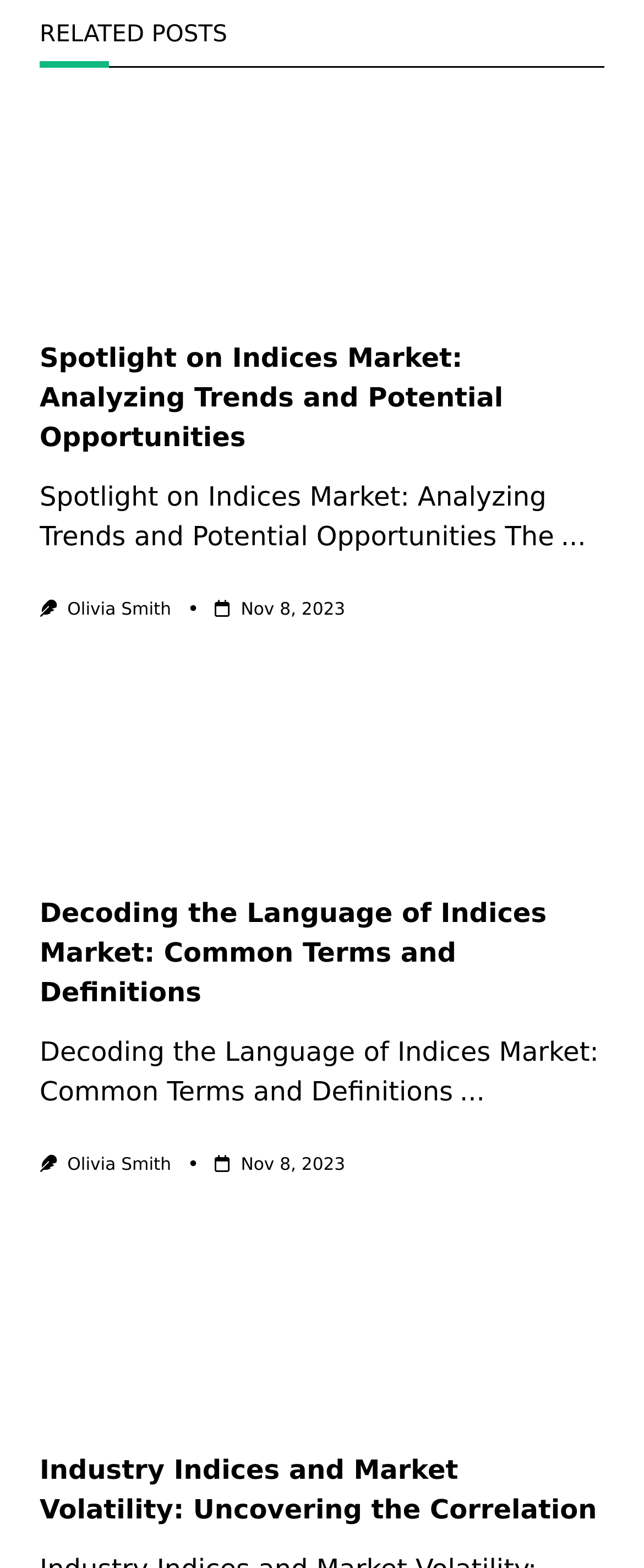Can you find the bounding box coordinates for the element that needs to be clicked to execute this instruction: "explore the article about industry indices"? The coordinates should be given as four float numbers between 0 and 1, i.e., [left, top, right, bottom].

[0.062, 0.778, 0.938, 0.912]